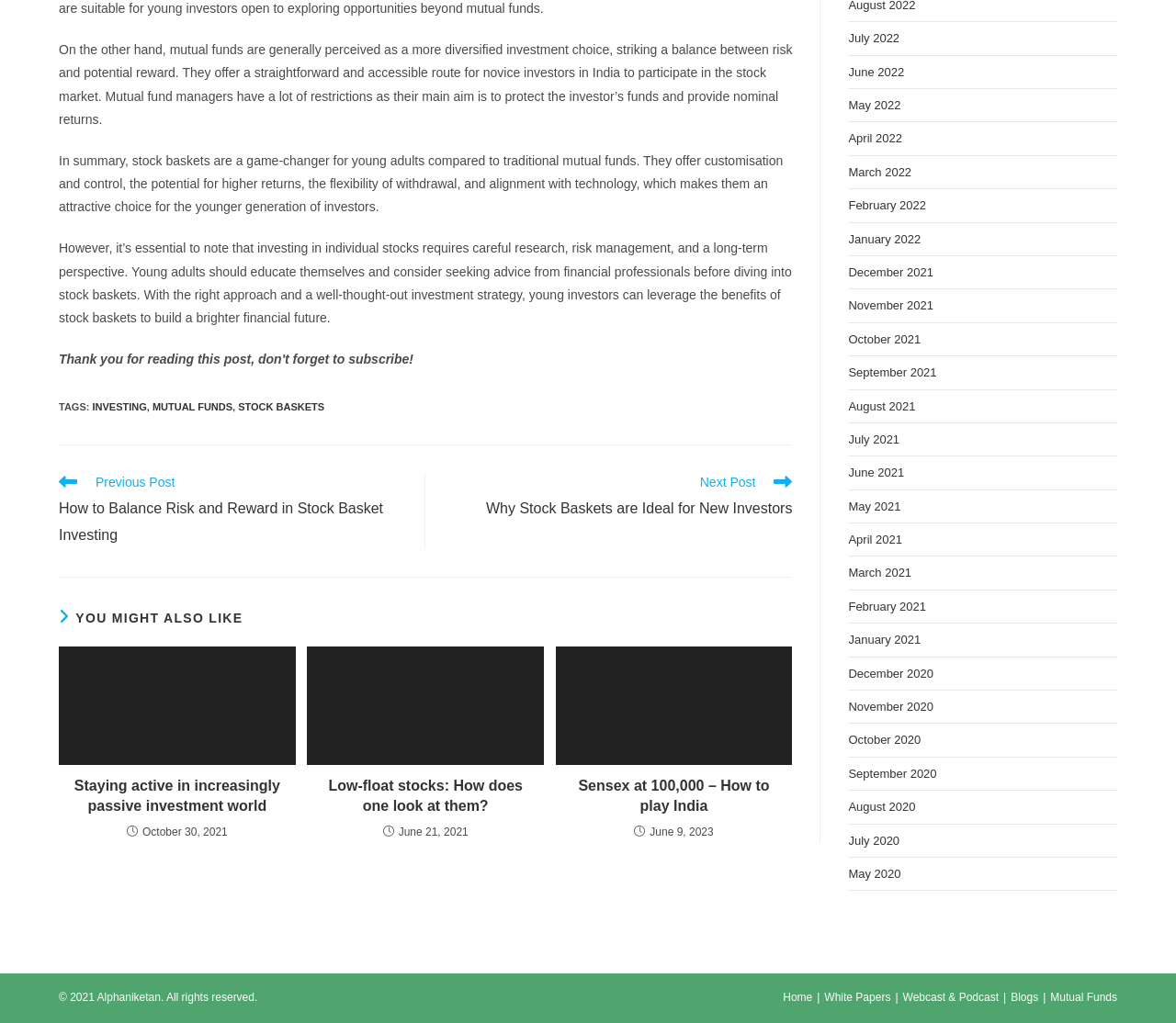Provide a one-word or one-phrase answer to the question:
How many articles are listed under 'You might also like'?

3